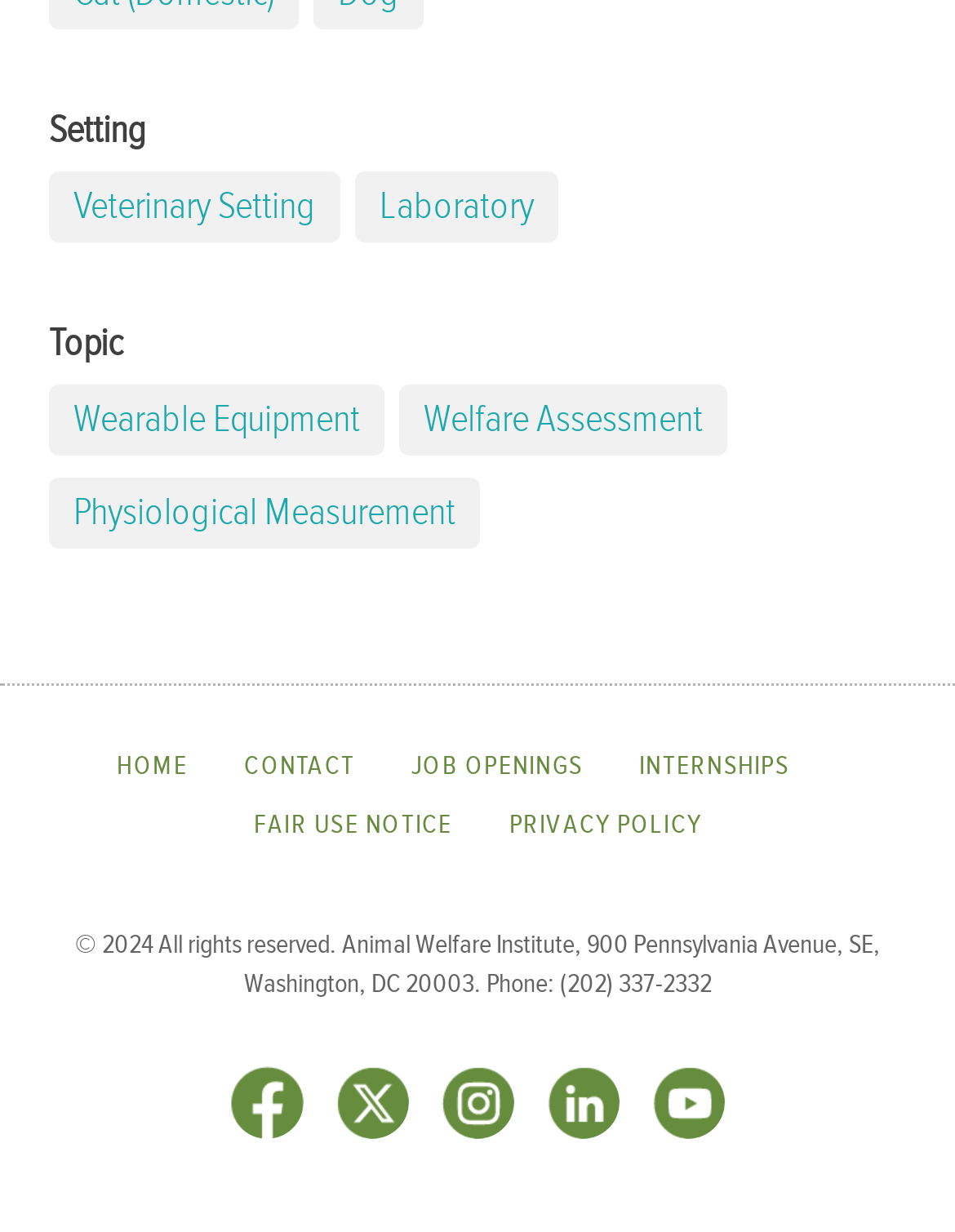Determine the bounding box coordinates for the clickable element required to fulfill the instruction: "View Welfare Assessment". Provide the coordinates as four float numbers between 0 and 1, i.e., [left, top, right, bottom].

[0.418, 0.313, 0.762, 0.37]